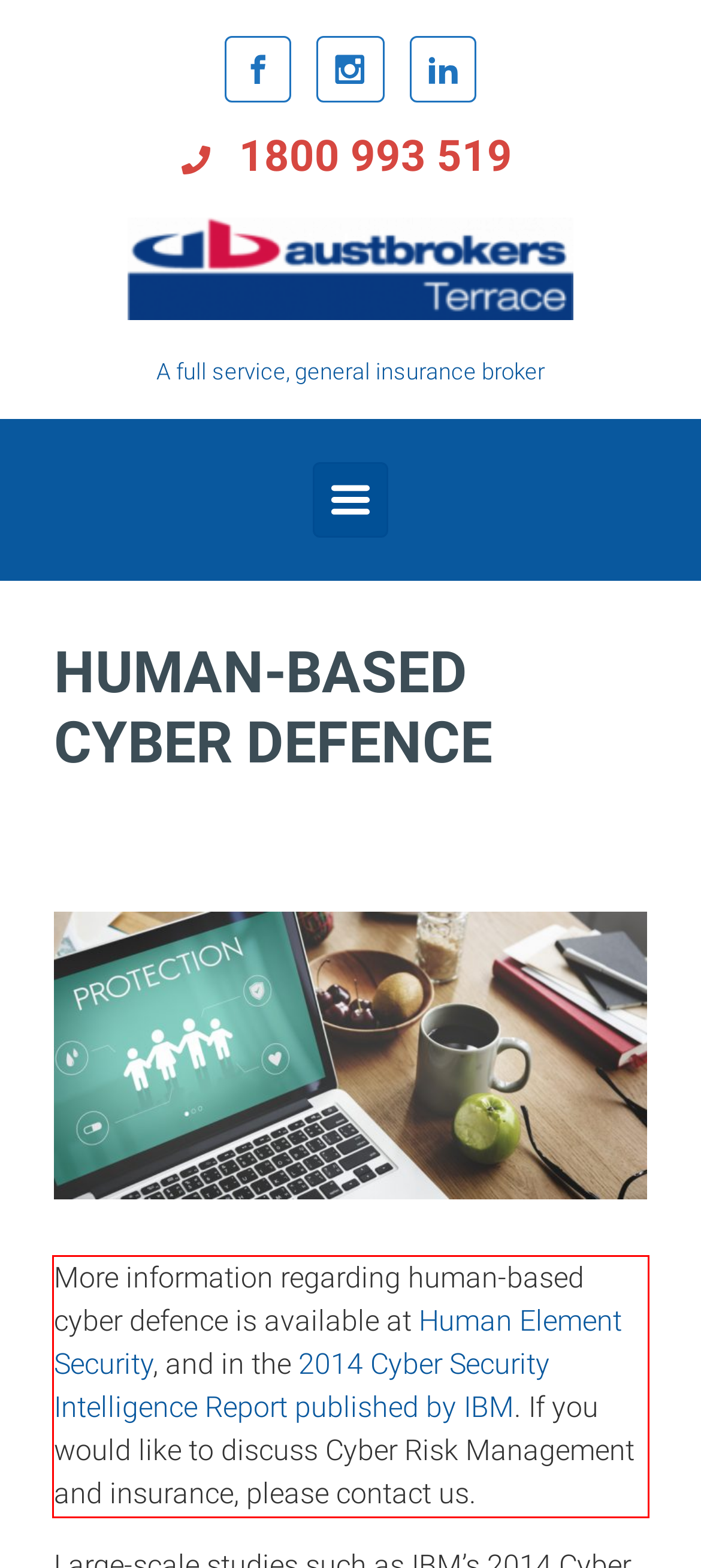Identify the text within the red bounding box on the webpage screenshot and generate the extracted text content.

More information regarding human-based cyber defence is available at Human Element Security, and in the 2014 Cyber Security Intelligence Report published by IBM. If you would like to discuss Cyber Risk Management and insurance, please contact us.